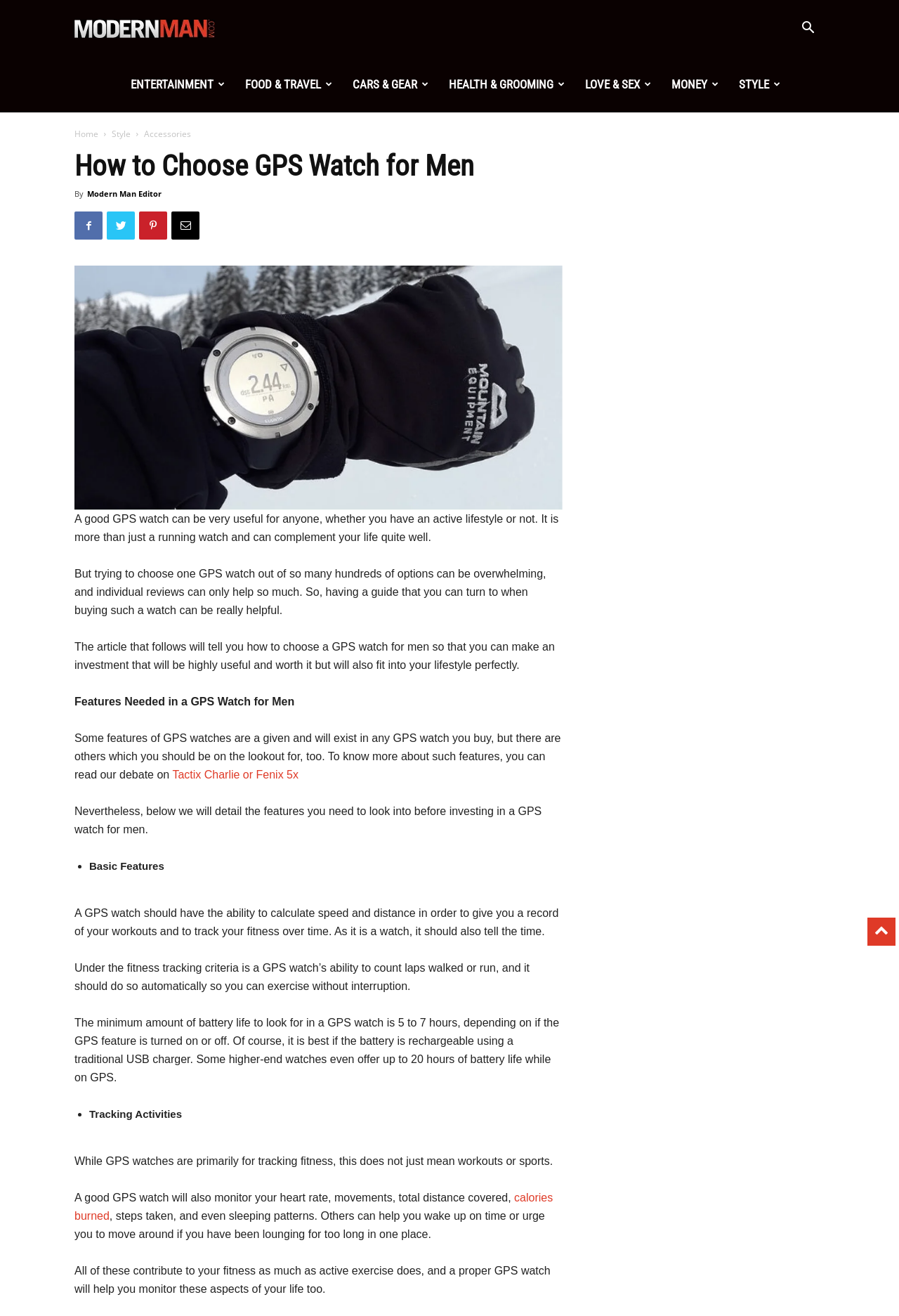Offer a meticulous caption that includes all visible features of the webpage.

The webpage is about choosing a GPS watch for men, with the title "How to Choose GPS Watch for Men - Modern Man" at the top. The page has a navigation menu at the top with links to different sections, including "ENTERTAINMENT", "FOOD & TRAVEL", "CARS & GEAR", and more. Below the navigation menu, there is a header section with a logo and a link to the "Home" page.

The main content of the page is divided into sections, starting with an introduction that explains the importance of a GPS watch and how it can be useful for anyone, regardless of their lifestyle. The introduction is followed by a section that outlines the features needed in a GPS watch for men, including basic features such as speed and distance calculation, fitness tracking, and battery life.

The page then lists the features in bullet points, with each point explaining a specific feature, such as the ability to count laps walked or run, and the importance of rechargeable battery life. The list is divided into two sections: "Basic Features" and "Tracking Activities".

The "Tracking Activities" section explains how a good GPS watch will monitor heart rate, movements, total distance covered, calories burned, steps taken, and even sleeping patterns. The section also mentions that some GPS watches can help users wake up on time or urge them to move around if they have been lounging for too long.

Throughout the page, there are links to other related articles, such as a debate on "Tactix Charlie or Fenix 5x", and a link to the author's profile, "Modern Man Editor". The page also has social media links at the top, represented by icons. There is an image of a GPS watch on the page, which is likely the main topic of discussion.